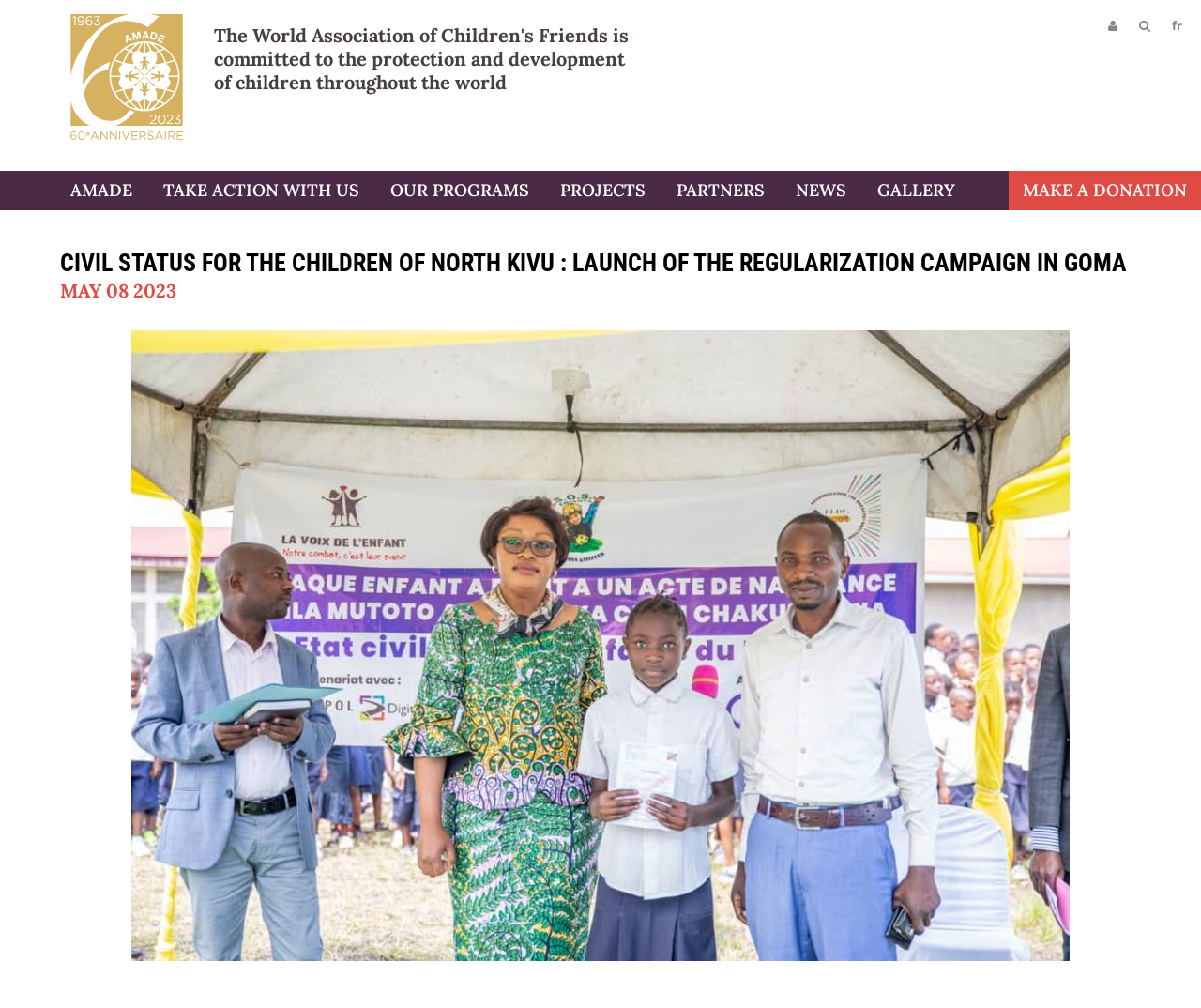What are the different programs offered by AMADE?
Using the information from the image, provide a comprehensive answer to the question.

The webpage provides links to different programs offered by AMADE, including Protection, Education, Health, and others. These links are located in the middle section of the webpage and provide more information about each program.